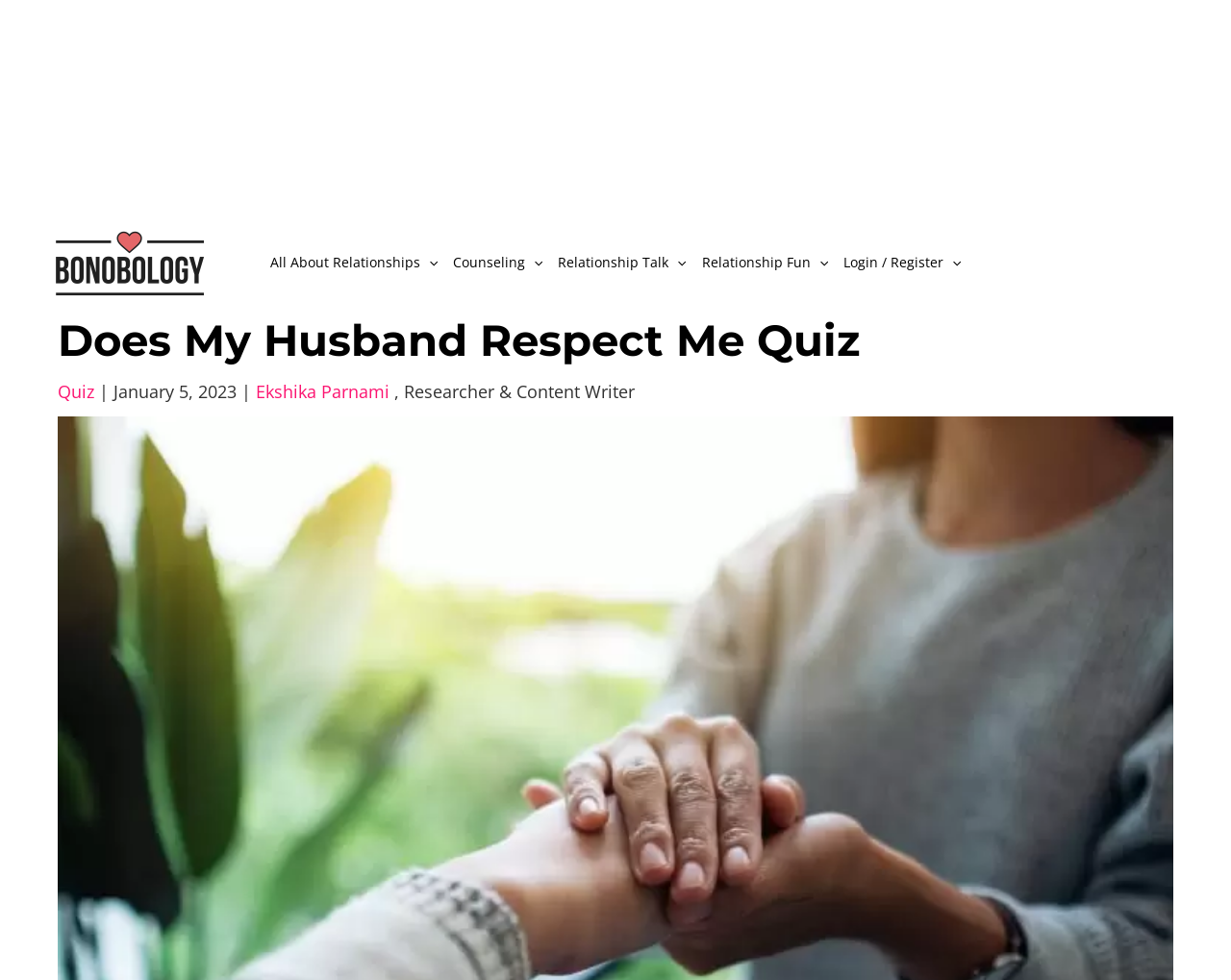Answer with a single word or phrase: 
What is the name of the website?

Bonobology